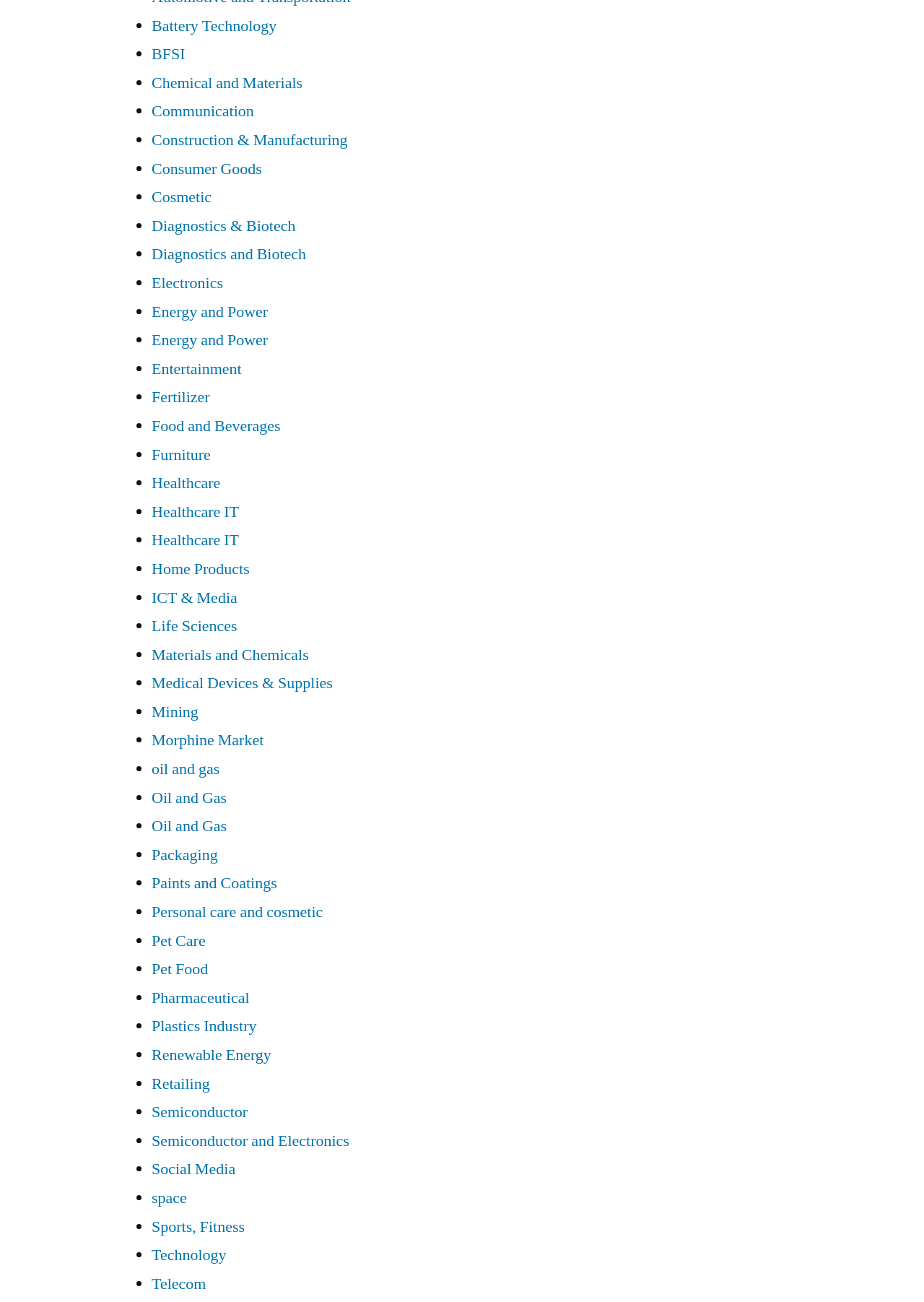Locate the bounding box of the UI element based on this description: "BFSI". Provide four float numbers between 0 and 1 as [left, top, right, bottom].

[0.164, 0.034, 0.2, 0.049]